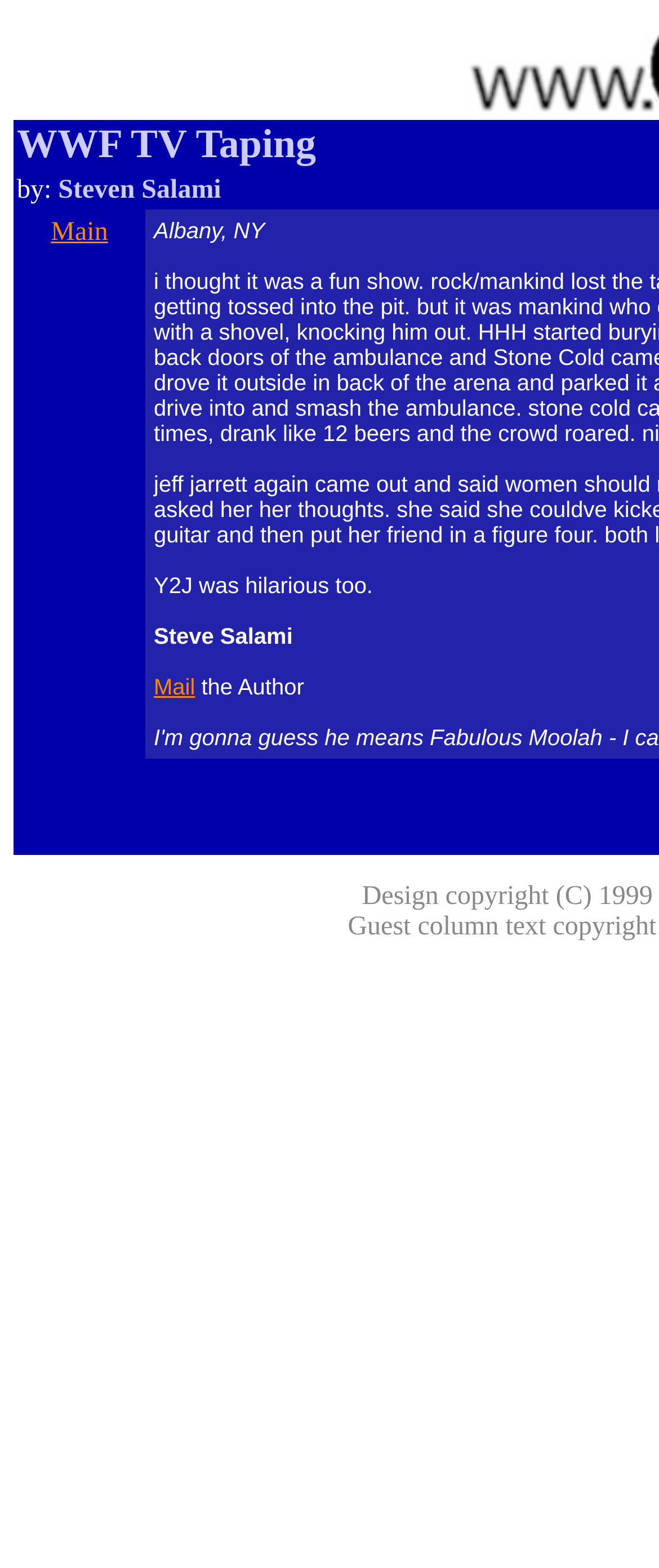Refer to the screenshot and give an in-depth answer to this question: What is the purpose of the 'Mail' link?

I inferred the purpose of the 'Mail' link by looking at its context. The link is accompanied by the text 'the Author', so I concluded that the purpose of the link is to allow readers to contact the author.